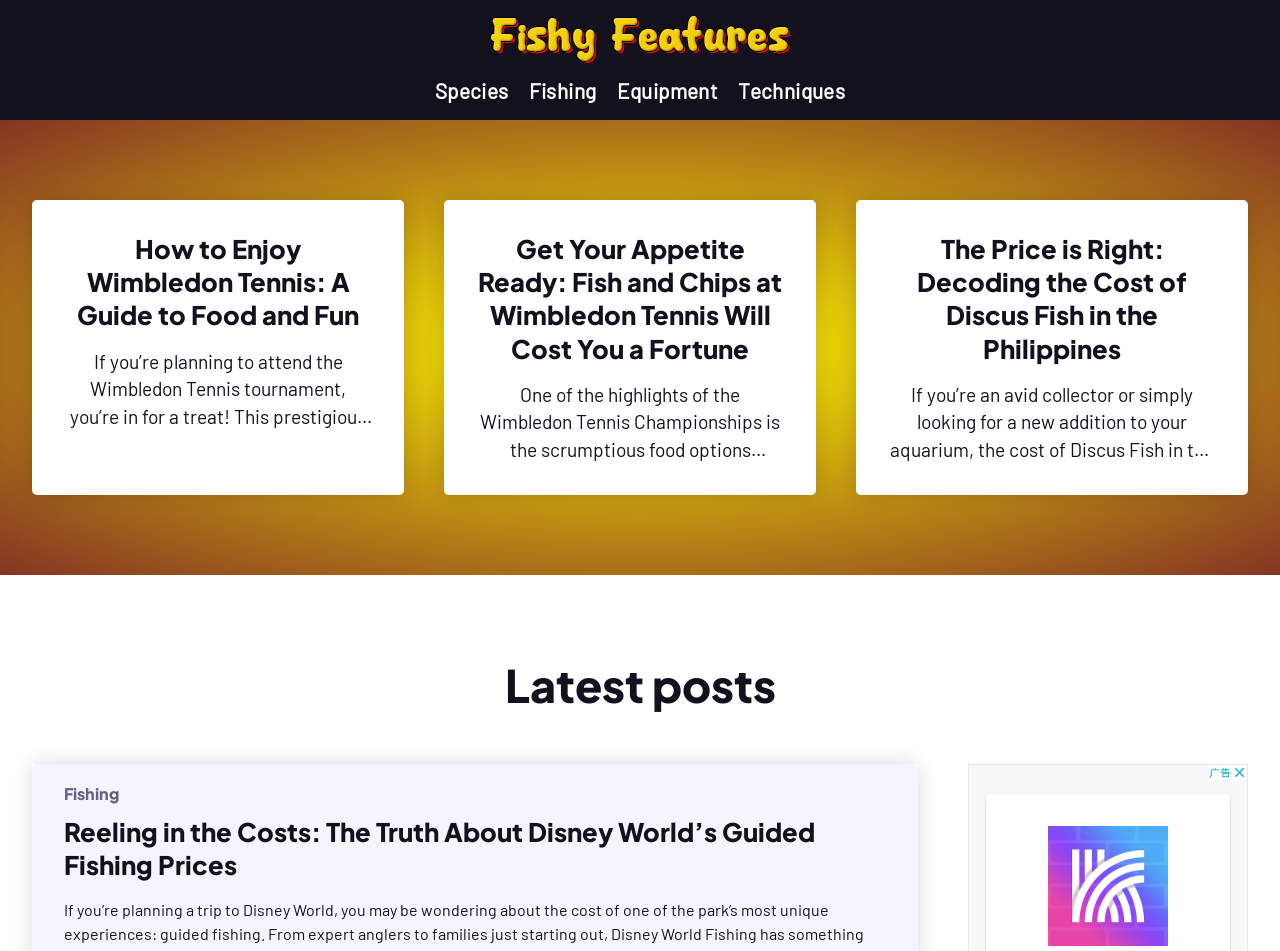Determine the bounding box coordinates of the clickable region to follow the instruction: "Read about Fish and Chips at Wimbledon Tennis".

[0.372, 0.244, 0.612, 0.384]